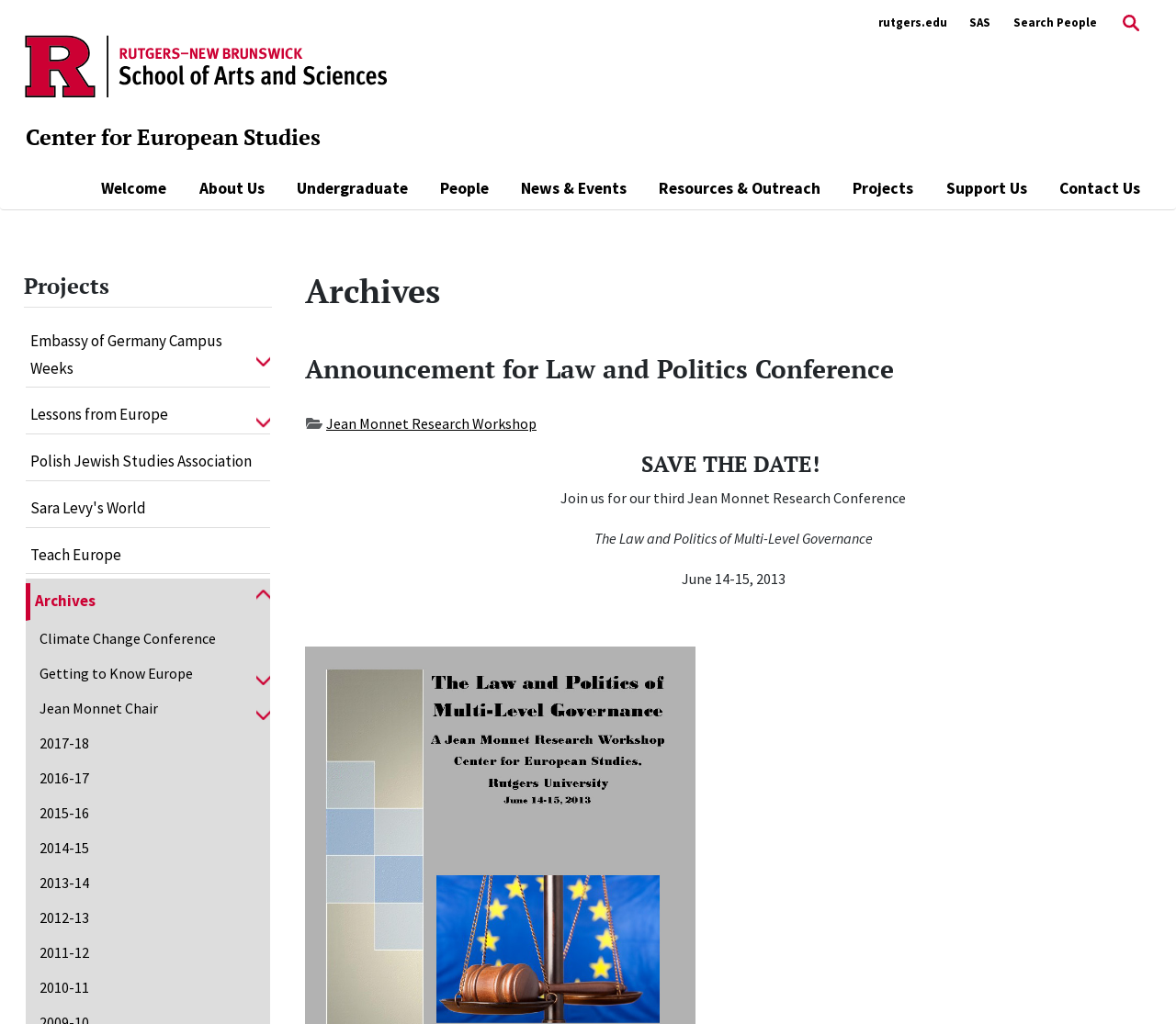Please provide a comprehensive response to the question based on the details in the image: How many projects are listed on the webpage?

I counted the number of links under the 'Projects' heading, which includes 'Embassy of Germany Campus Weeks', 'Lessons from Europe', 'Polish Jewish Studies Association', and so on, and found a total of 11 projects listed.